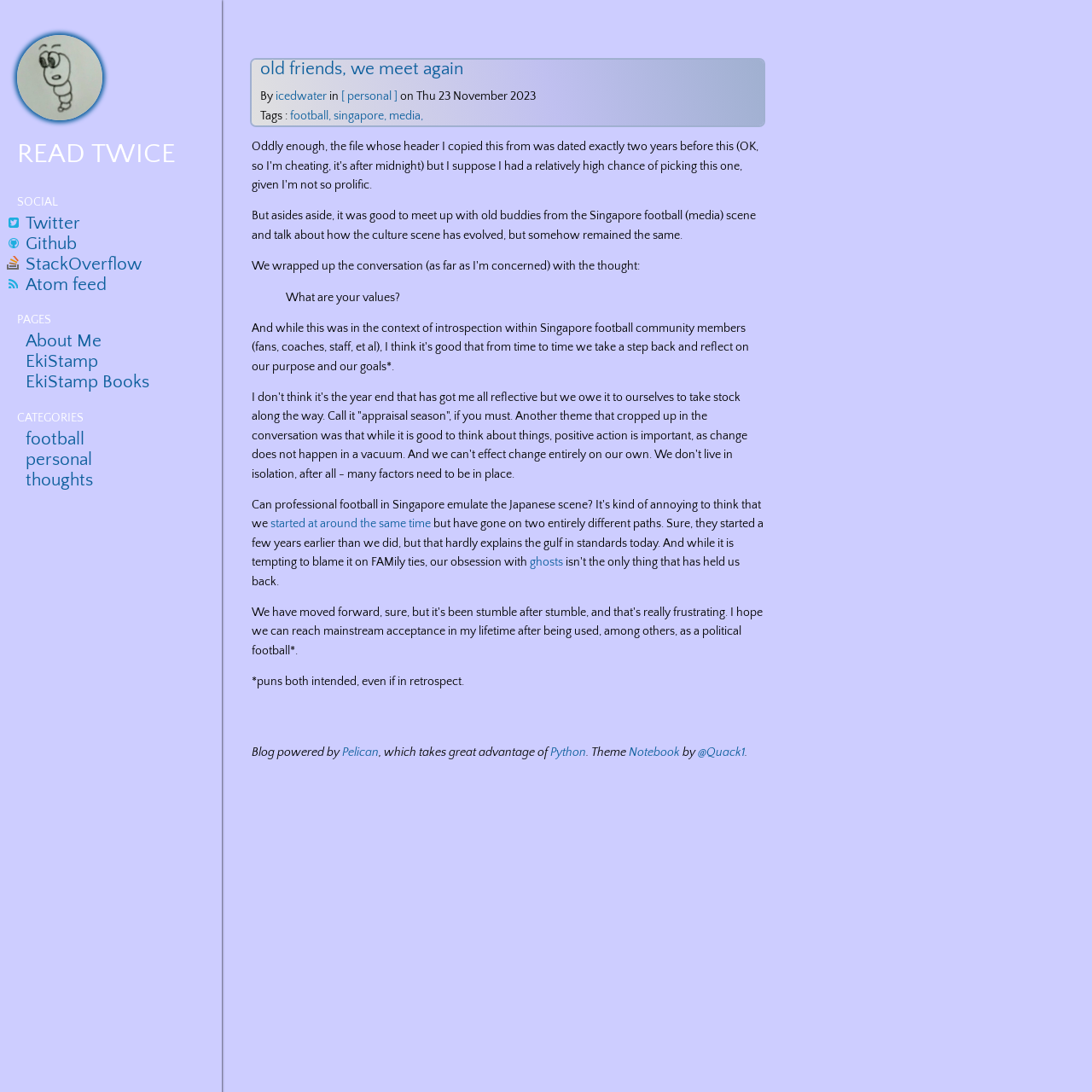Specify the bounding box coordinates of the area to click in order to follow the given instruction: "Click on the Twitter link."

[0.023, 0.195, 0.073, 0.214]